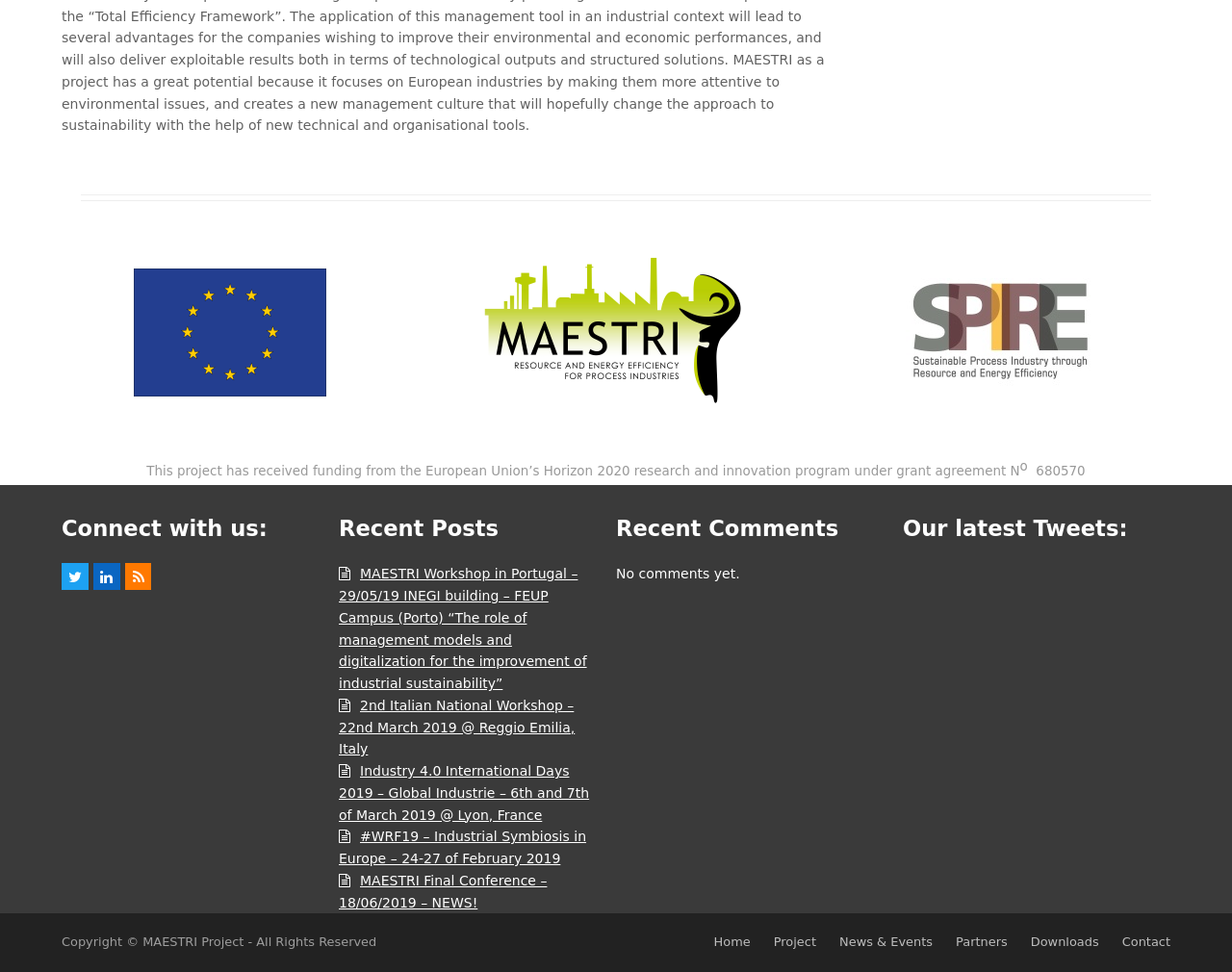Please find the bounding box coordinates of the clickable region needed to complete the following instruction: "Check the latest Tweets". The bounding box coordinates must consist of four float numbers between 0 and 1, i.e., [left, top, right, bottom].

[0.733, 0.529, 0.942, 0.56]